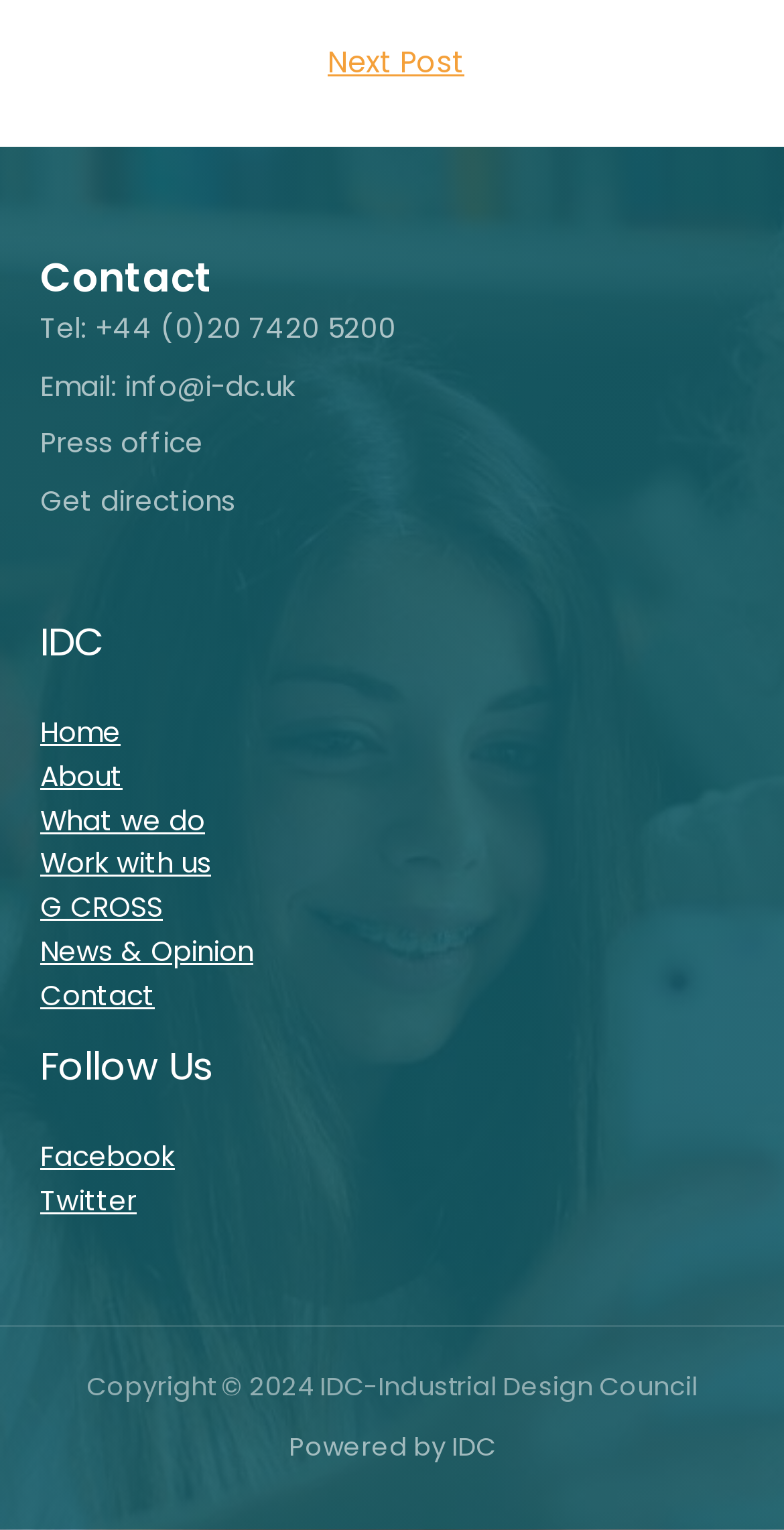Kindly determine the bounding box coordinates for the area that needs to be clicked to execute this instruction: "Get directions to IDC".

[0.051, 0.315, 0.3, 0.34]